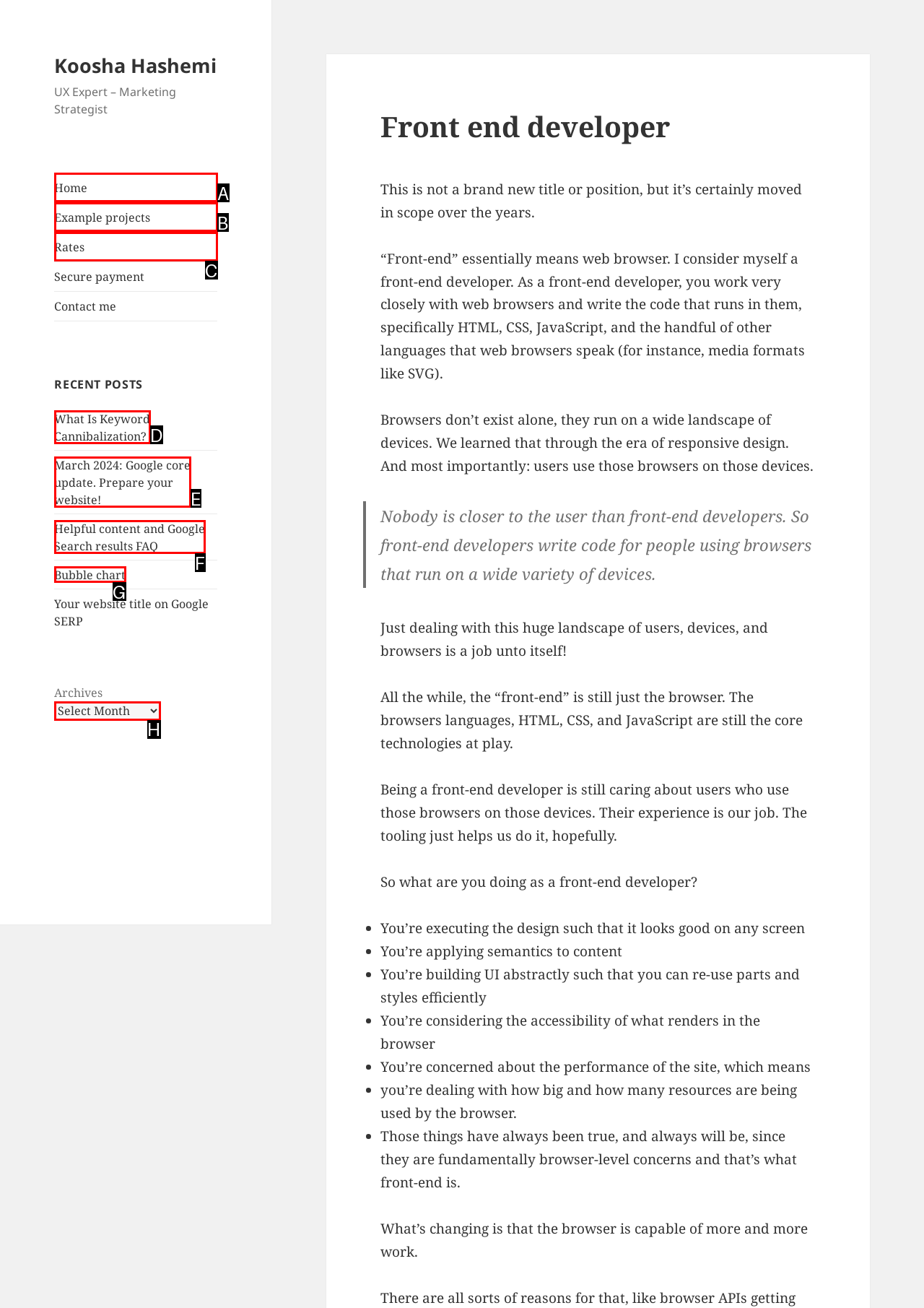Choose the HTML element that matches the description: Request a sales quote
Reply with the letter of the correct option from the given choices.

None